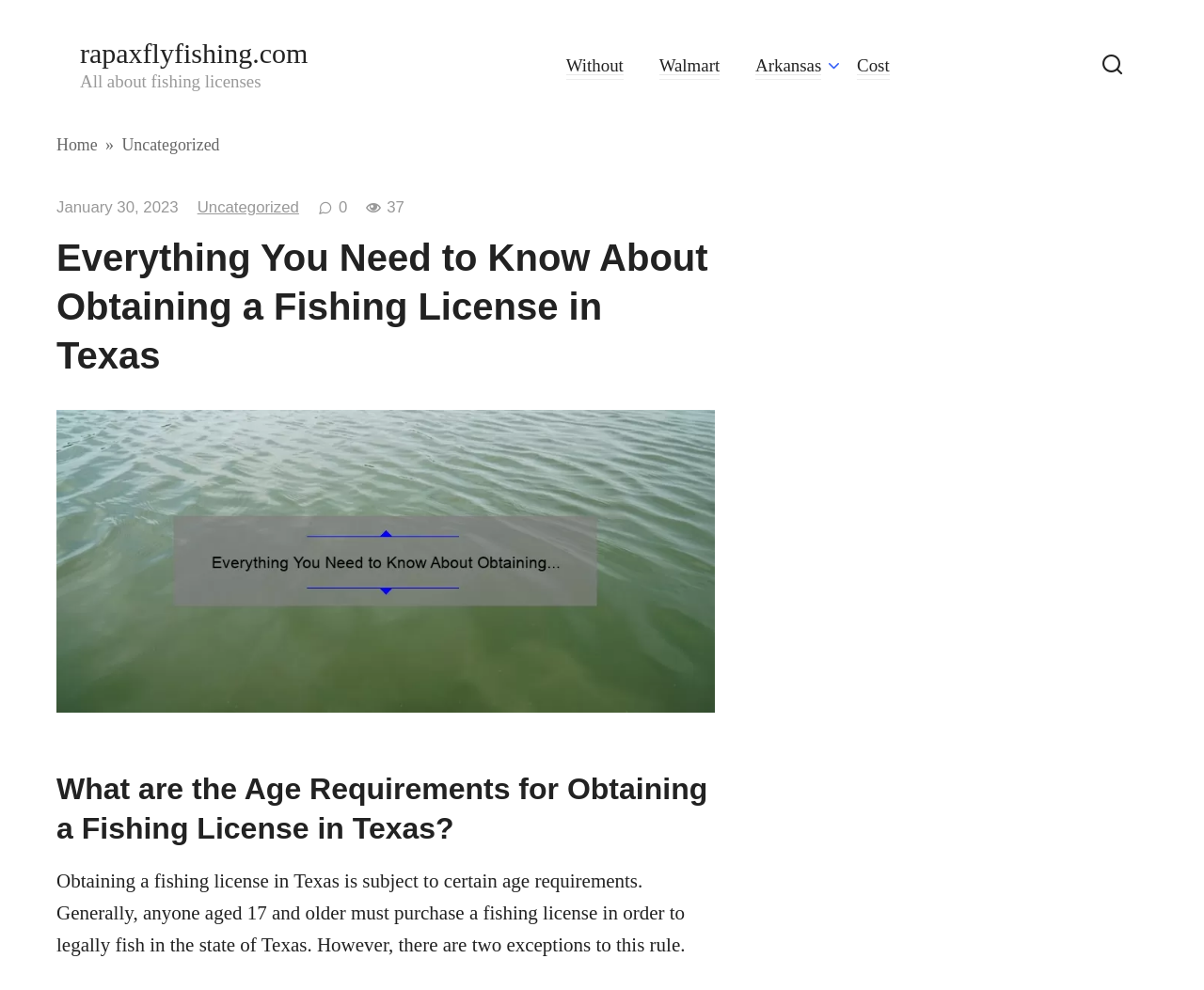Locate the bounding box coordinates of the area that needs to be clicked to fulfill the following instruction: "view uncategorized posts". The coordinates should be in the format of four float numbers between 0 and 1, namely [left, top, right, bottom].

[0.101, 0.137, 0.182, 0.156]